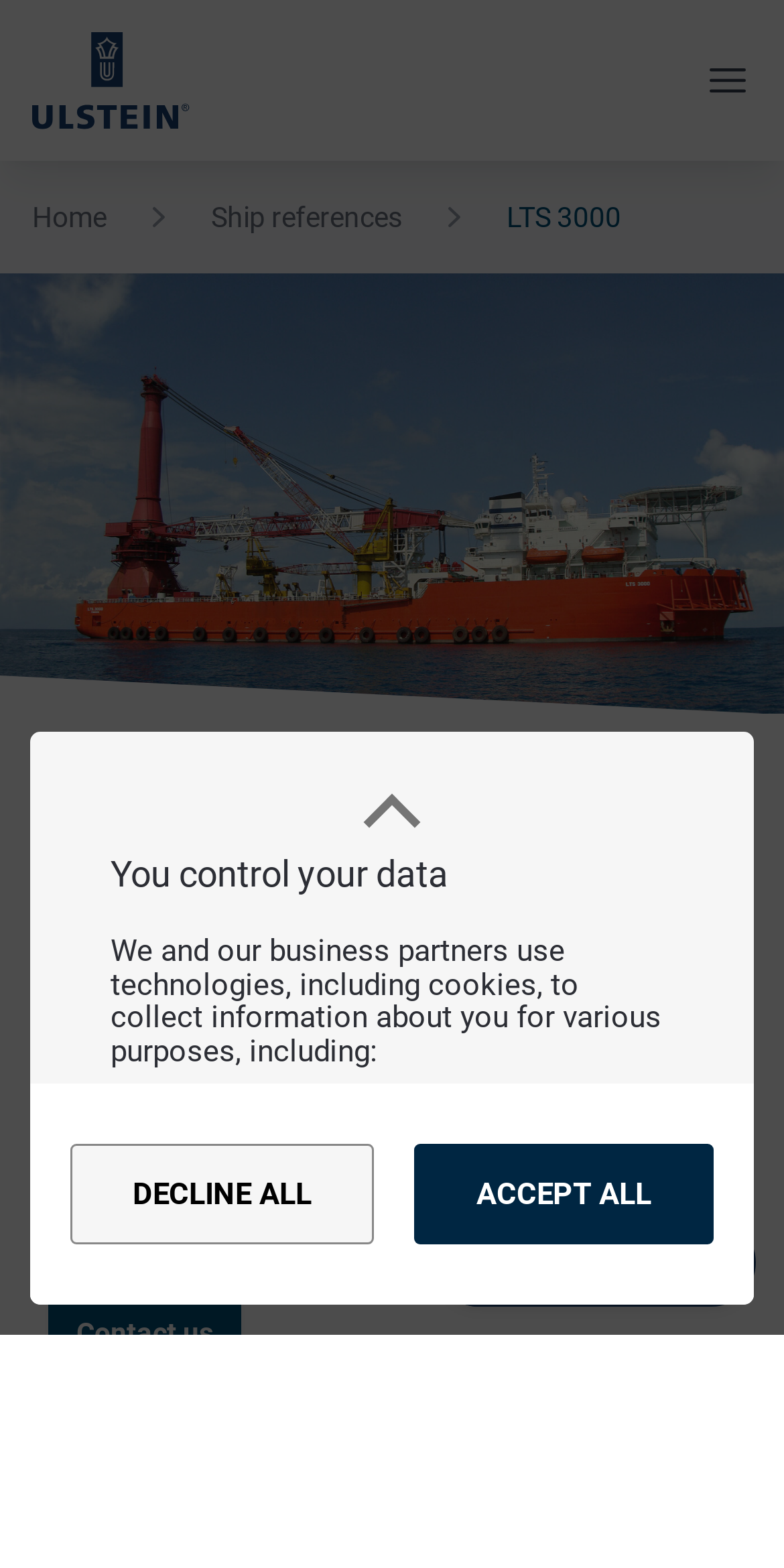Give the bounding box coordinates for the element described by: "Home".

[0.041, 0.128, 0.136, 0.149]